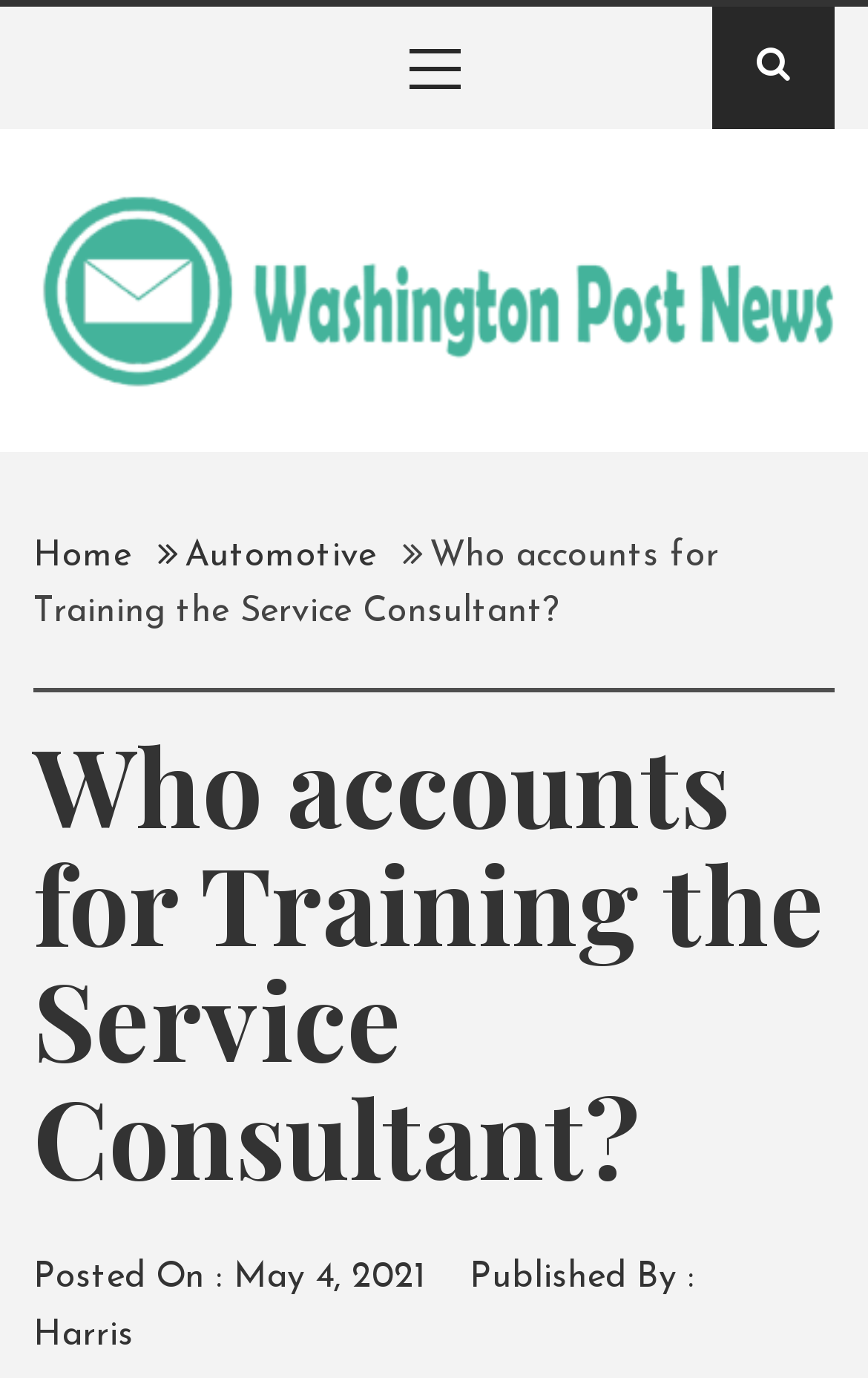Generate the text of the webpage's primary heading.

Who accounts for Training the Service Consultant?